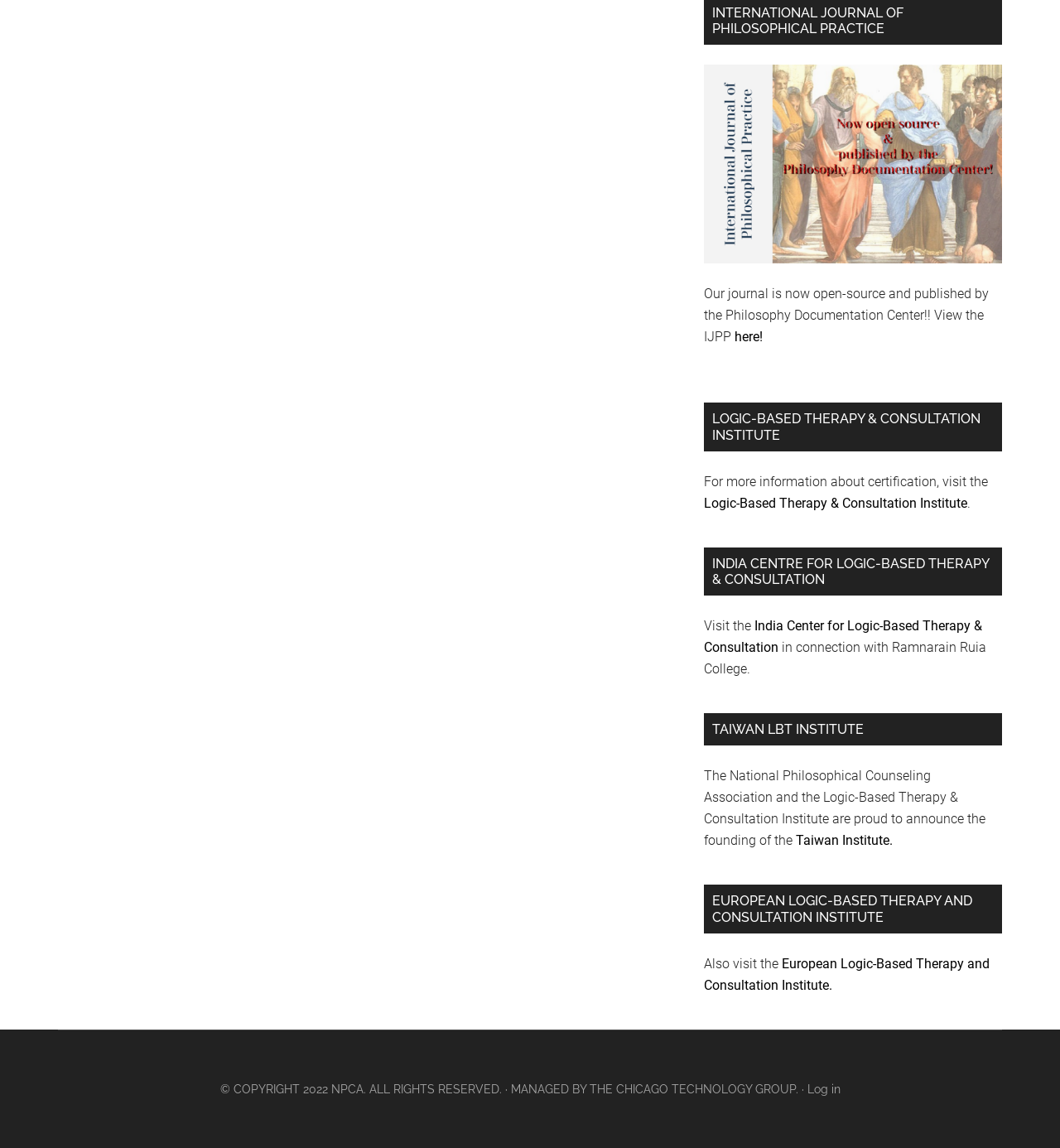What is the year of copyright mentioned?
Can you provide an in-depth and detailed response to the question?

At the bottom of the webpage, I found a copyright notice that mentions '© COPYRIGHT 2022 NPCA. ALL RIGHTS RESERVED.'